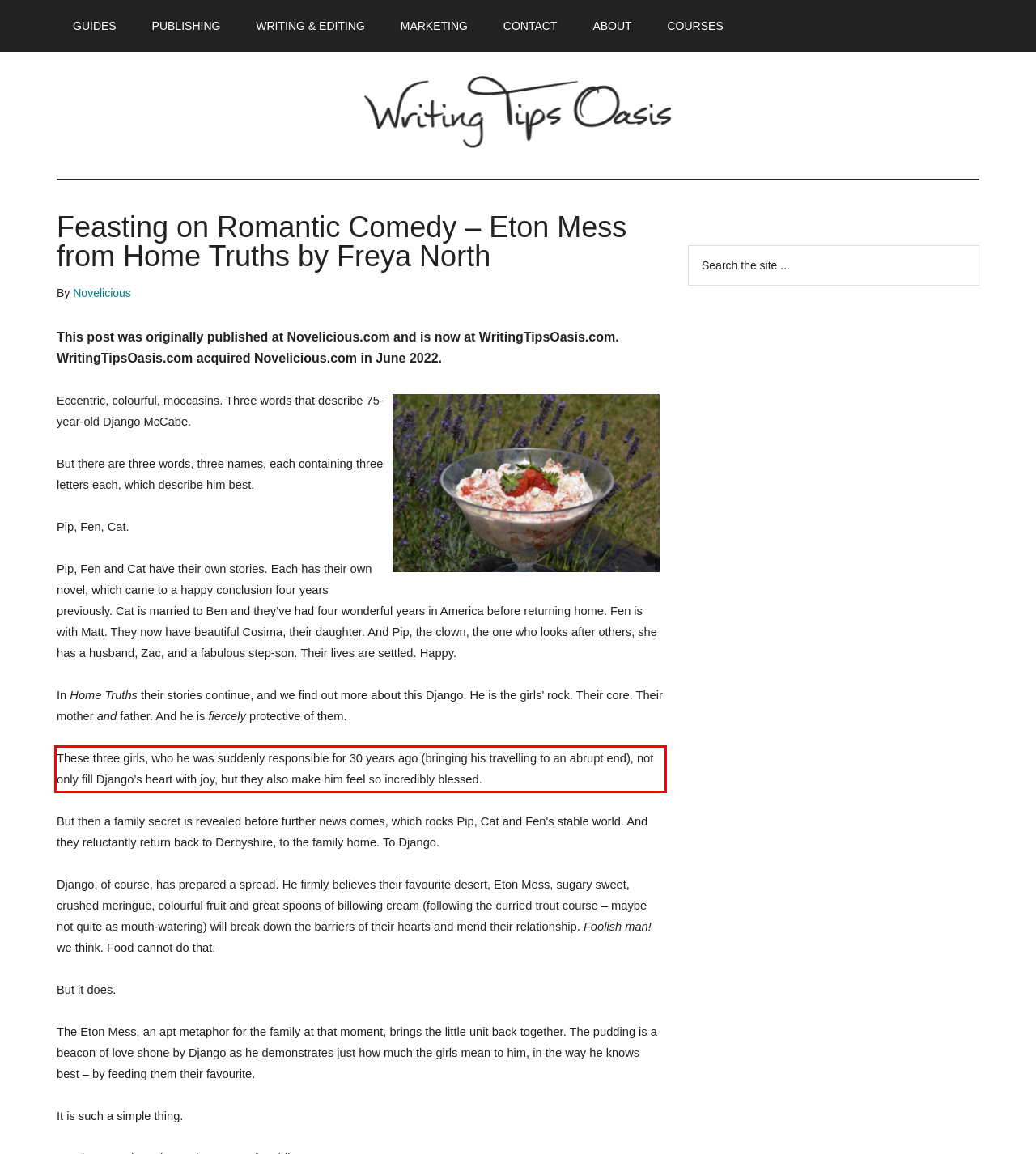You have a screenshot of a webpage with a UI element highlighted by a red bounding box. Use OCR to obtain the text within this highlighted area.

These three girls, who he was suddenly responsible for 30 years ago (bringing his travelling to an abrupt end), not only fill Django’s heart with joy, but they also make him feel so incredibly blessed.